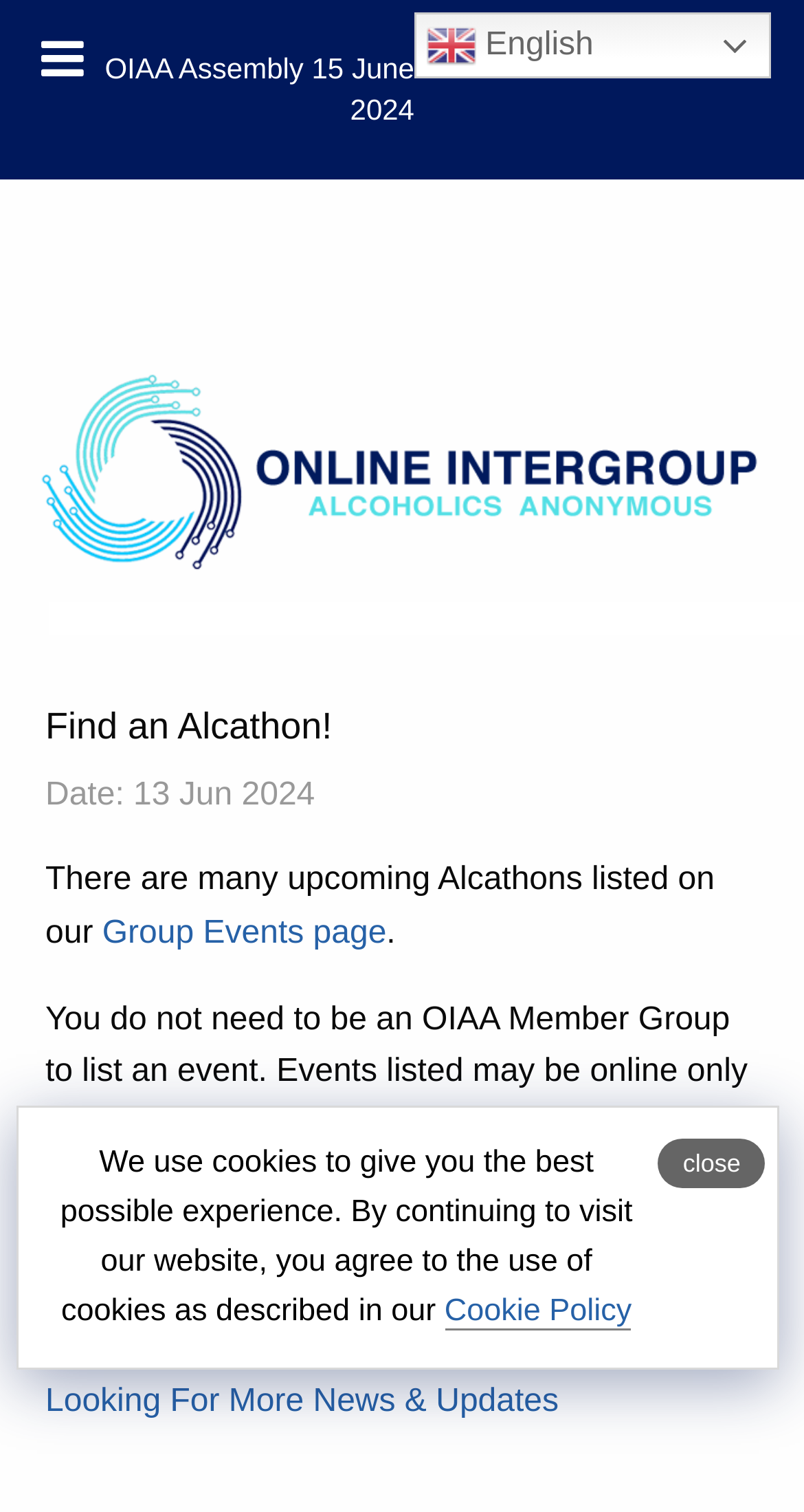What is the purpose of this website?
Please answer using one word or phrase, based on the screenshot.

Find Alcathons